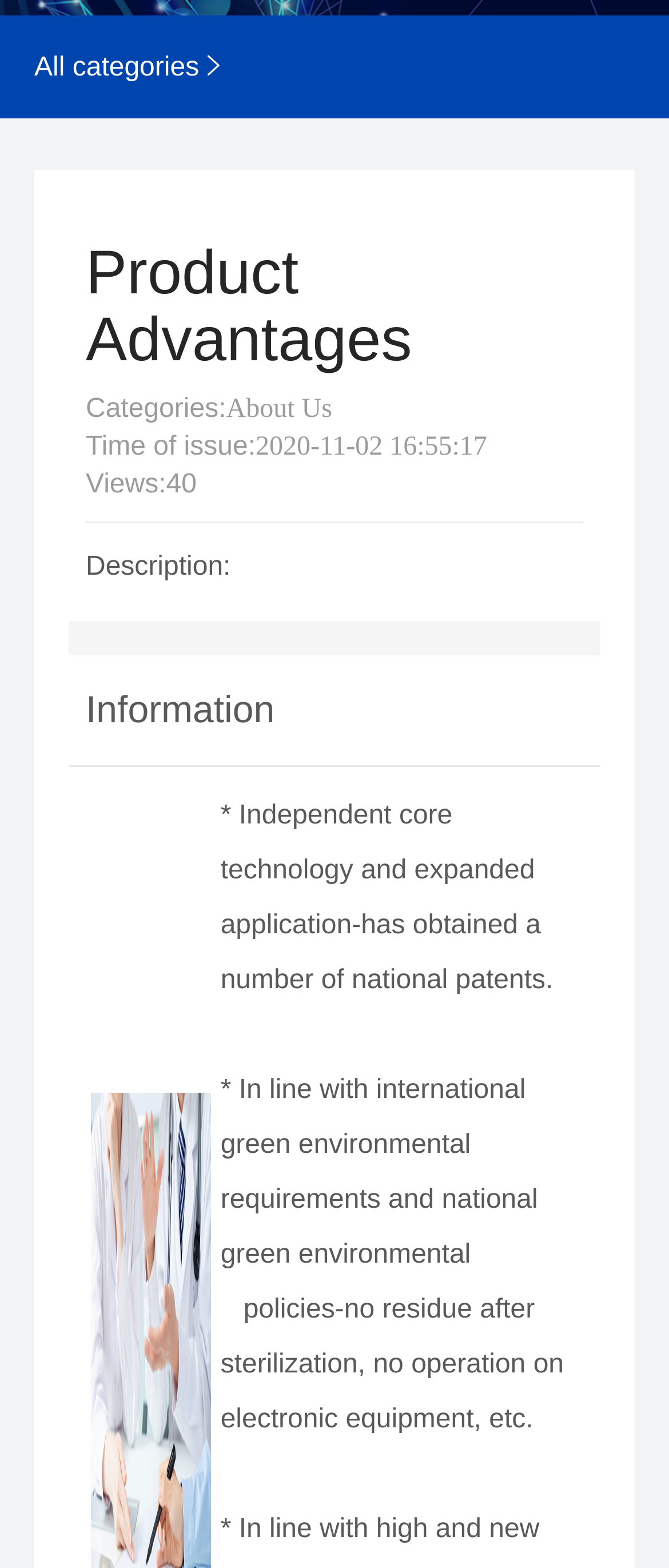Find the bounding box coordinates corresponding to the UI element with the description: "Solution". The coordinates should be formatted as [left, top, right, bottom], with values as floats between 0 and 1.

[0.051, 0.004, 0.949, 0.061]